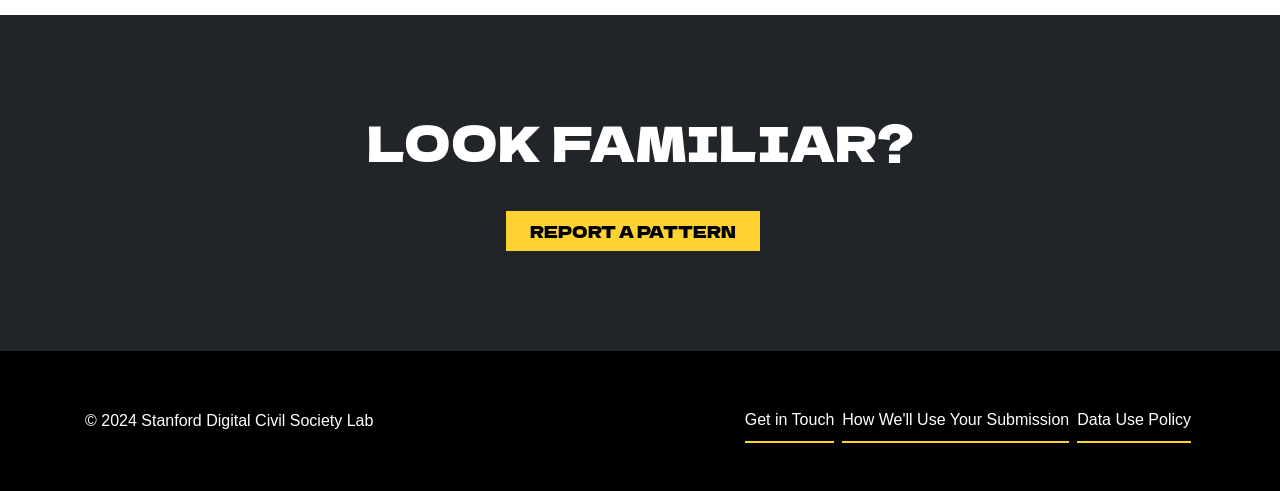Determine the bounding box of the UI component based on this description: "How We'll Use Your Submission". The bounding box coordinates should be four float values between 0 and 1, i.e., [left, top, right, bottom].

[0.658, 0.813, 0.835, 0.902]